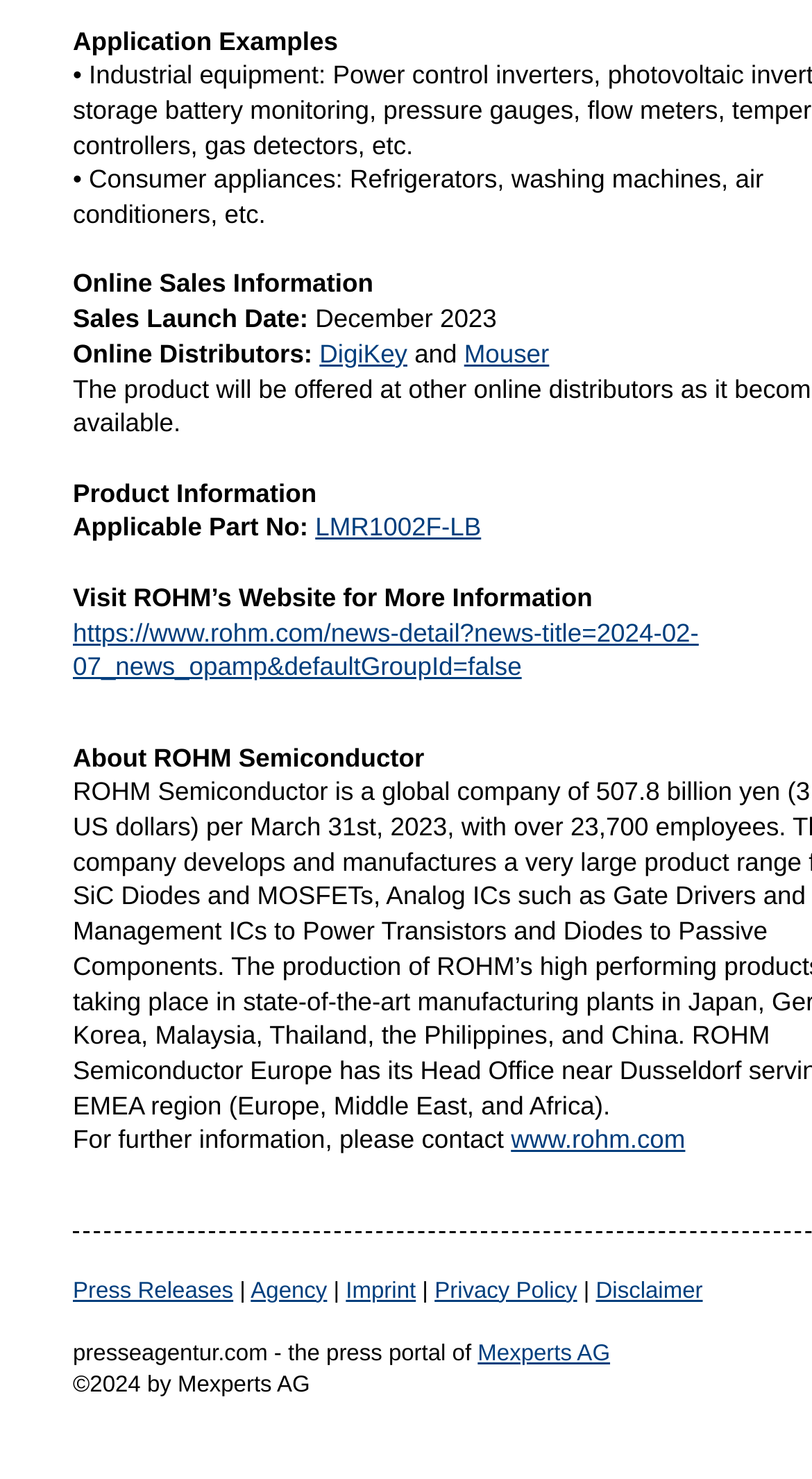Identify the bounding box coordinates of the part that should be clicked to carry out this instruction: "Go to Press Releases".

[0.09, 0.864, 0.287, 0.881]